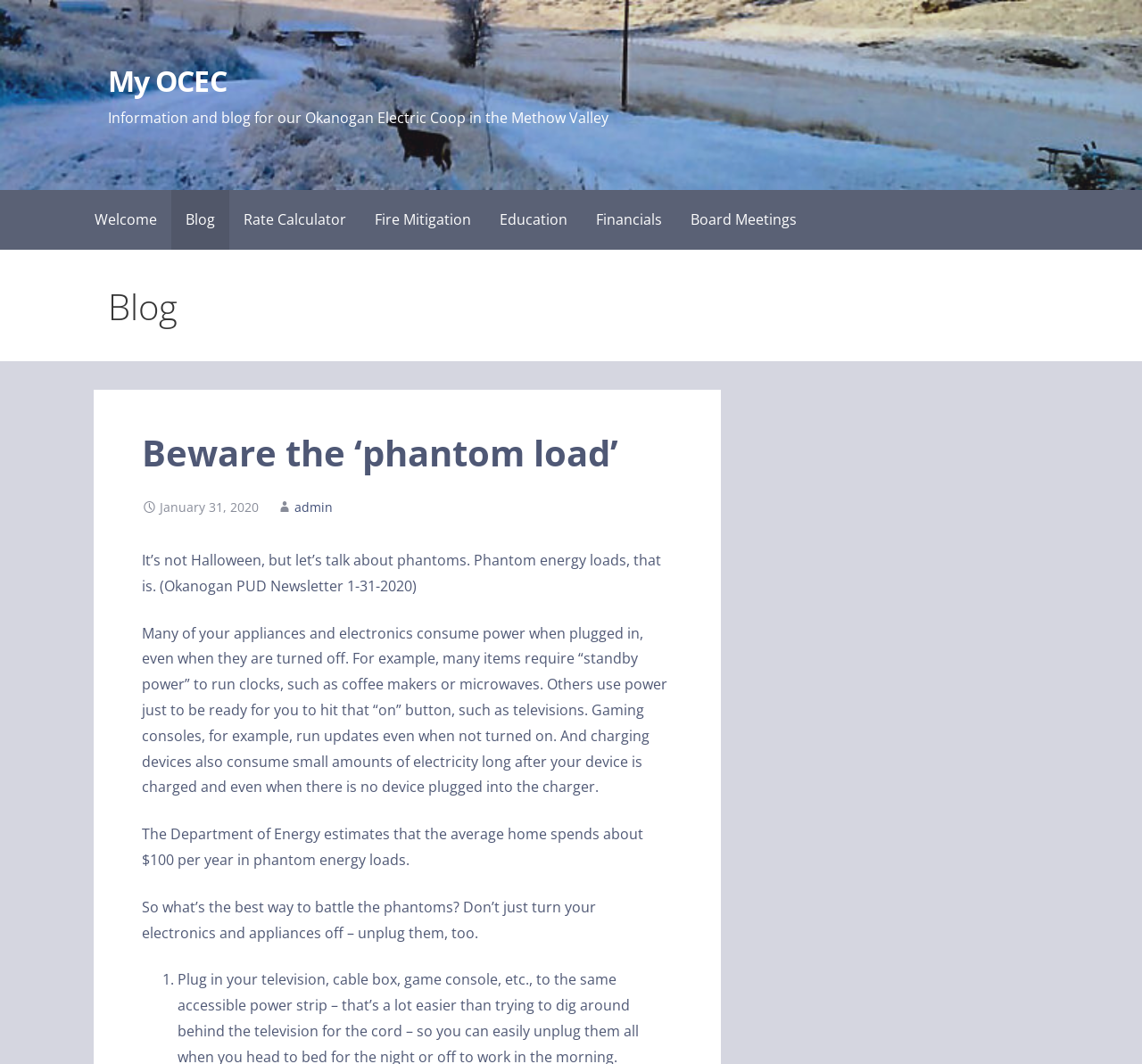Answer the question using only a single word or phrase: 
What type of devices consume power when plugged in but turned off?

Appliances and electronics